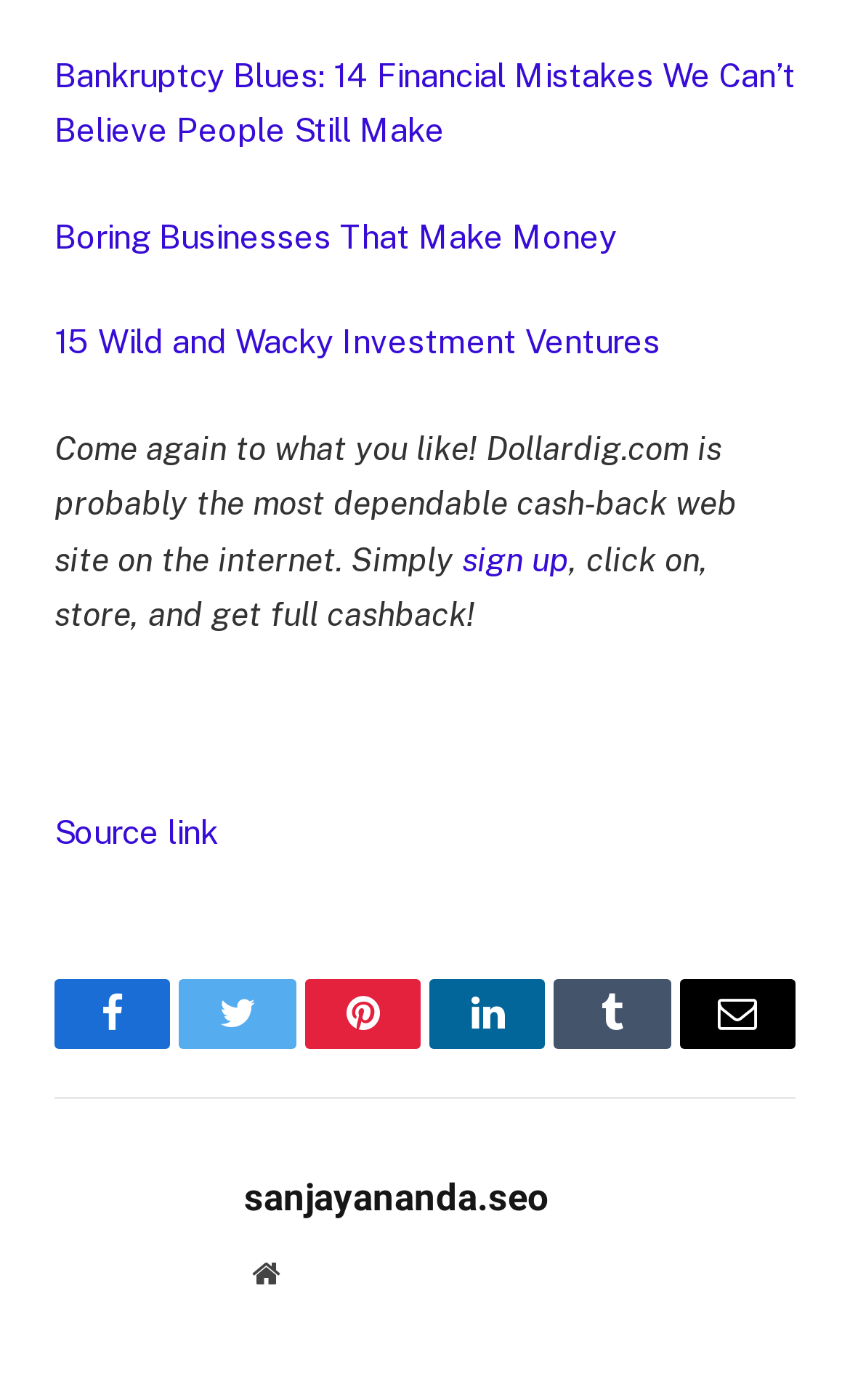What is the action required to get full cashback?
Using the screenshot, give a one-word or short phrase answer.

Click, store, and get full cashback